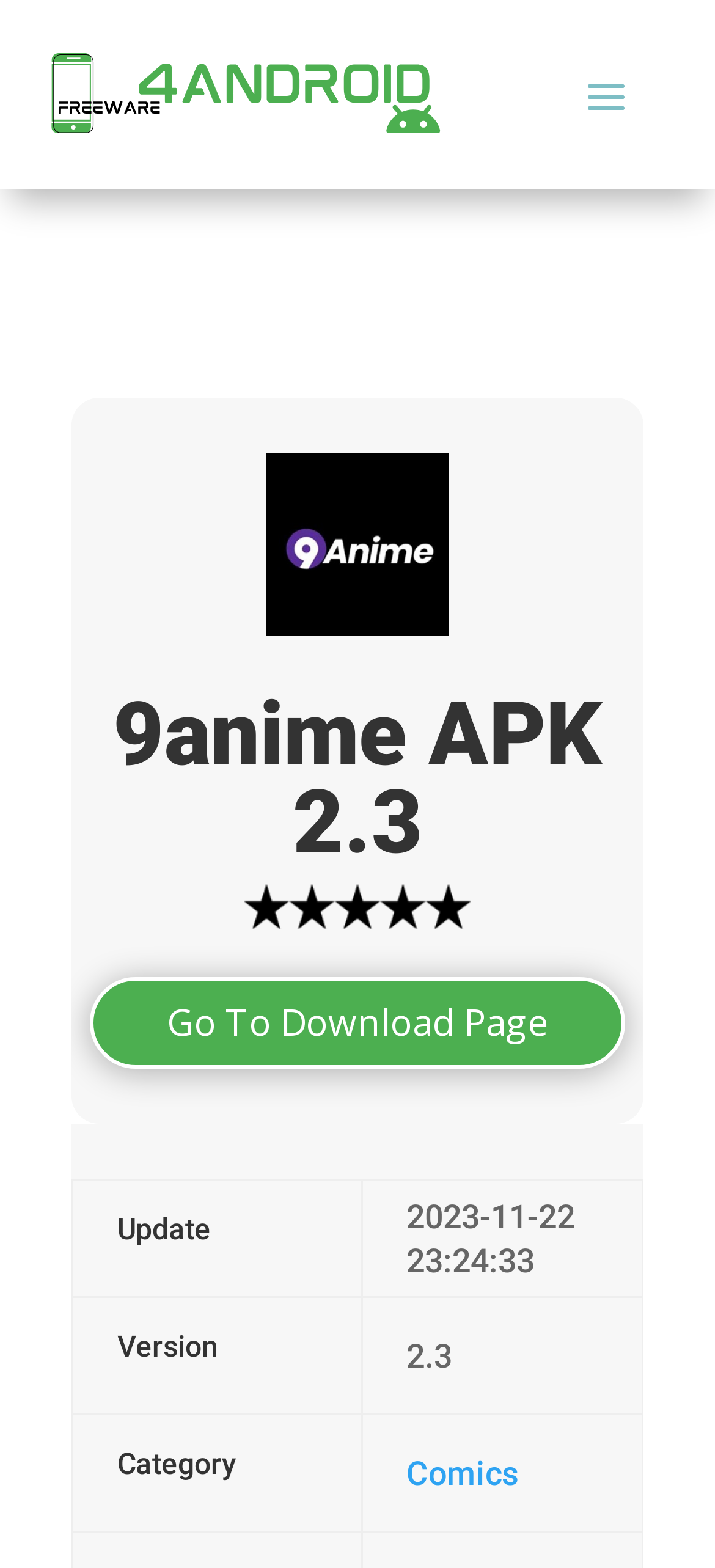What is the category of the APK? Observe the screenshot and provide a one-word or short phrase answer.

Comics